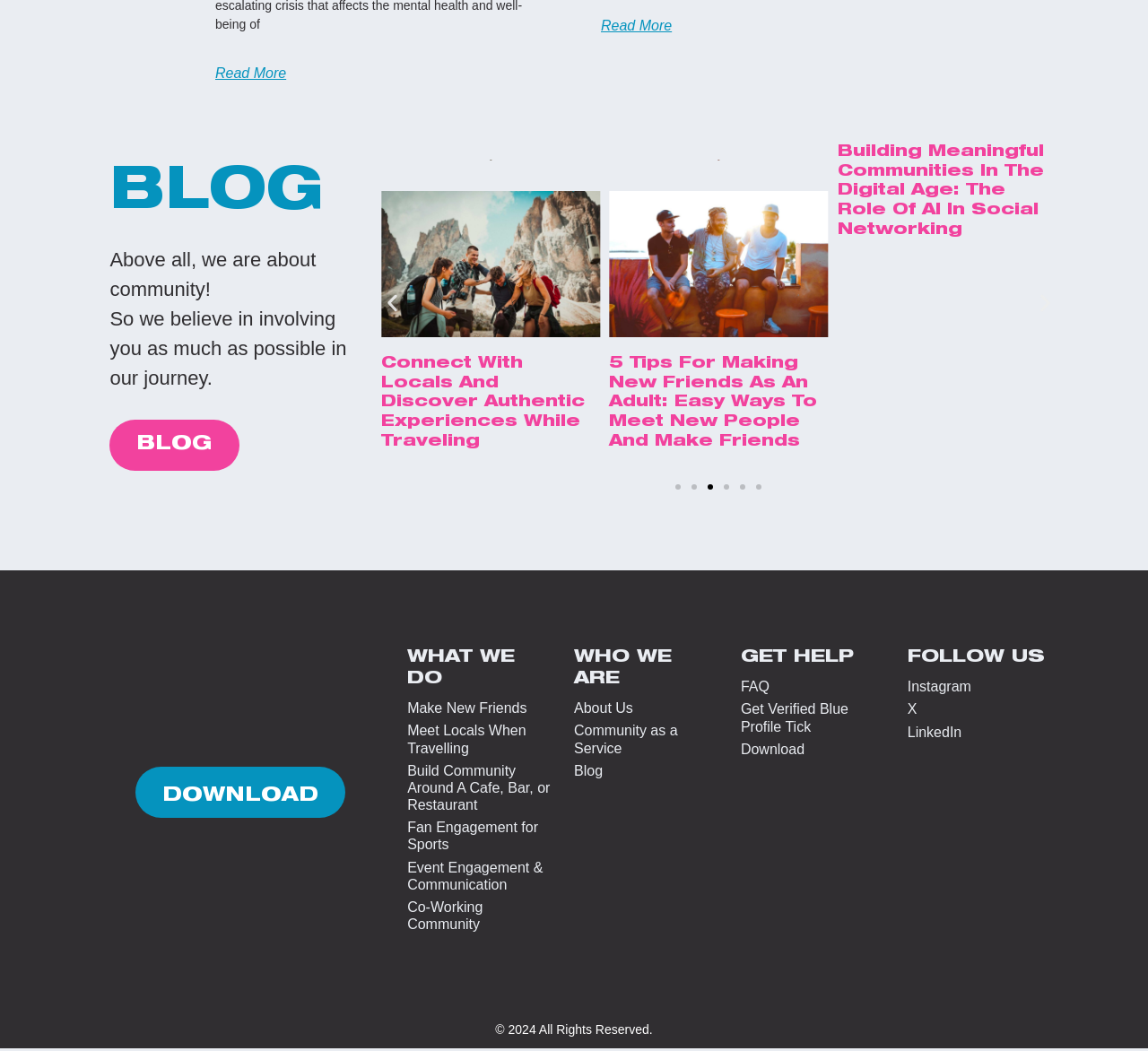Please predict the bounding box coordinates of the element's region where a click is necessary to complete the following instruction: "Make New Friends". The coordinates should be represented by four float numbers between 0 and 1, i.e., [left, top, right, bottom].

[0.355, 0.667, 0.459, 0.681]